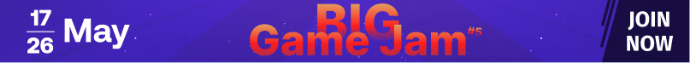Describe every significant element in the image thoroughly.

The image promotes the "BIG Game Jam #5," which takes place from May 17 to May 26. The vibrant purple background enhances the event's dynamic appeal, emphasizing the words "BIG Game Jam" in bold, eye-catching colors. The design also features a prominent "JOIN NOW" call-to-action, encouraging participation. This event likely invites game developers, artists, and enthusiasts to come together and create unique games, fostering a collaborative and creative atmosphere.